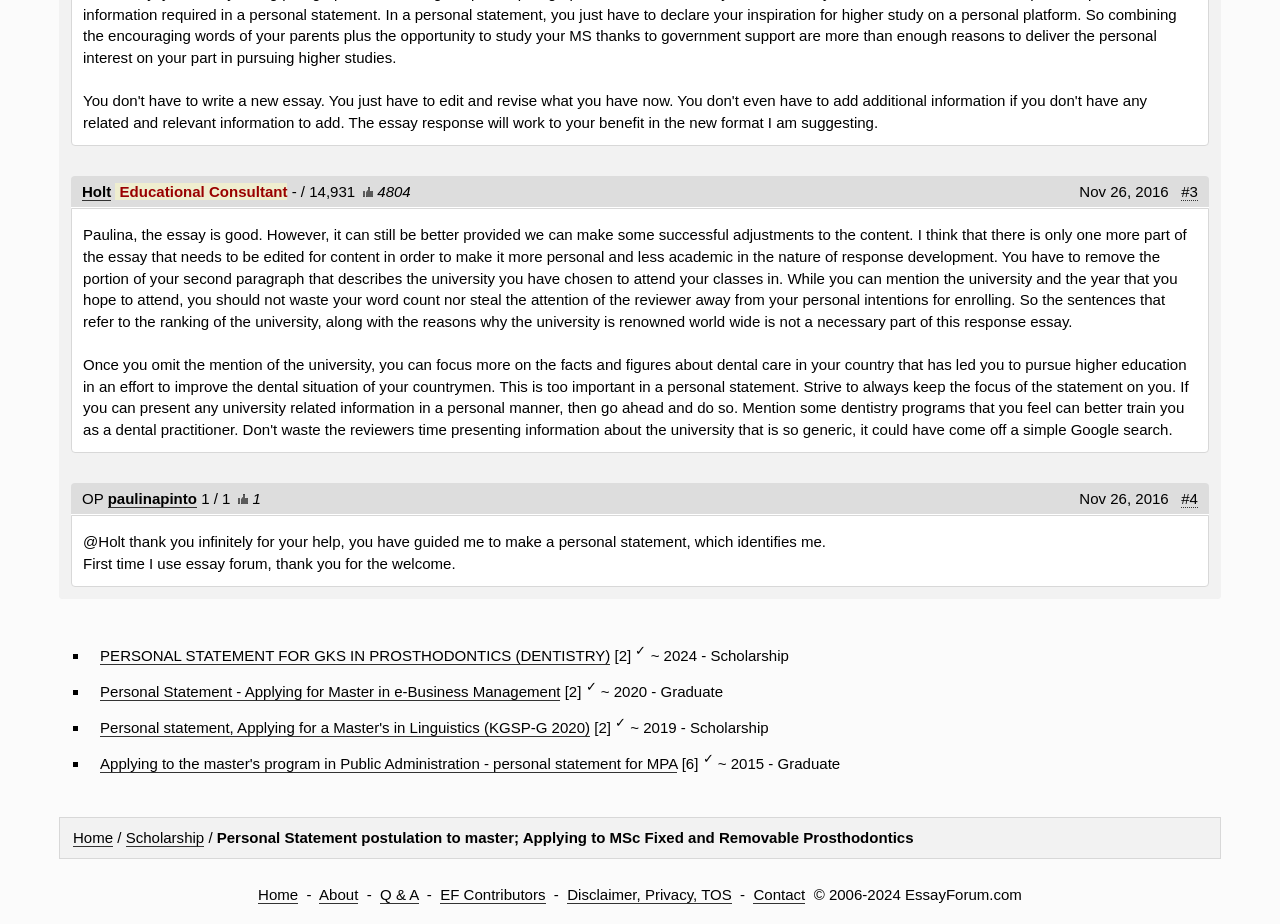Kindly determine the bounding box coordinates for the area that needs to be clicked to execute this instruction: "Click on the link to view the personal statement for GKS in Prosthodontics".

[0.078, 0.7, 0.477, 0.72]